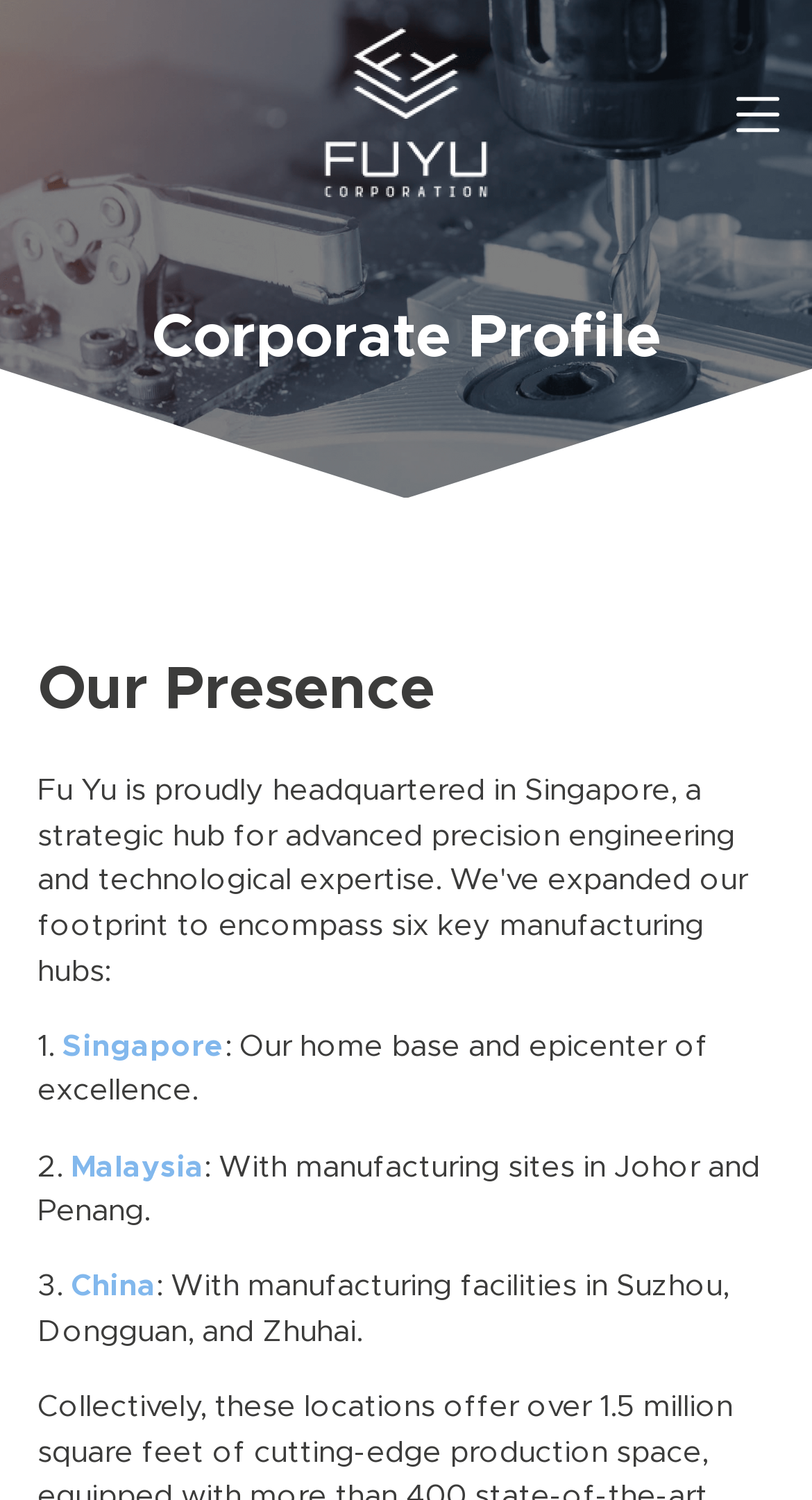Give an extensive and precise description of the webpage.

The webpage is about the corporate profile of Fu Yu Corporation. At the top, there is a link and a button with an image, positioned side by side, taking up about half of the screen width. Below them, the title "Corporate Profile" is prominently displayed.

Further down, the section "Our Presence" is introduced, which lists the company's presence in three countries. The list is numbered, with each item consisting of a country name and a brief description. The countries listed are Singapore, Malaysia, and China, with corresponding descriptions about the company's operations in each country. The list takes up most of the screen, with each item stacked vertically below the previous one.